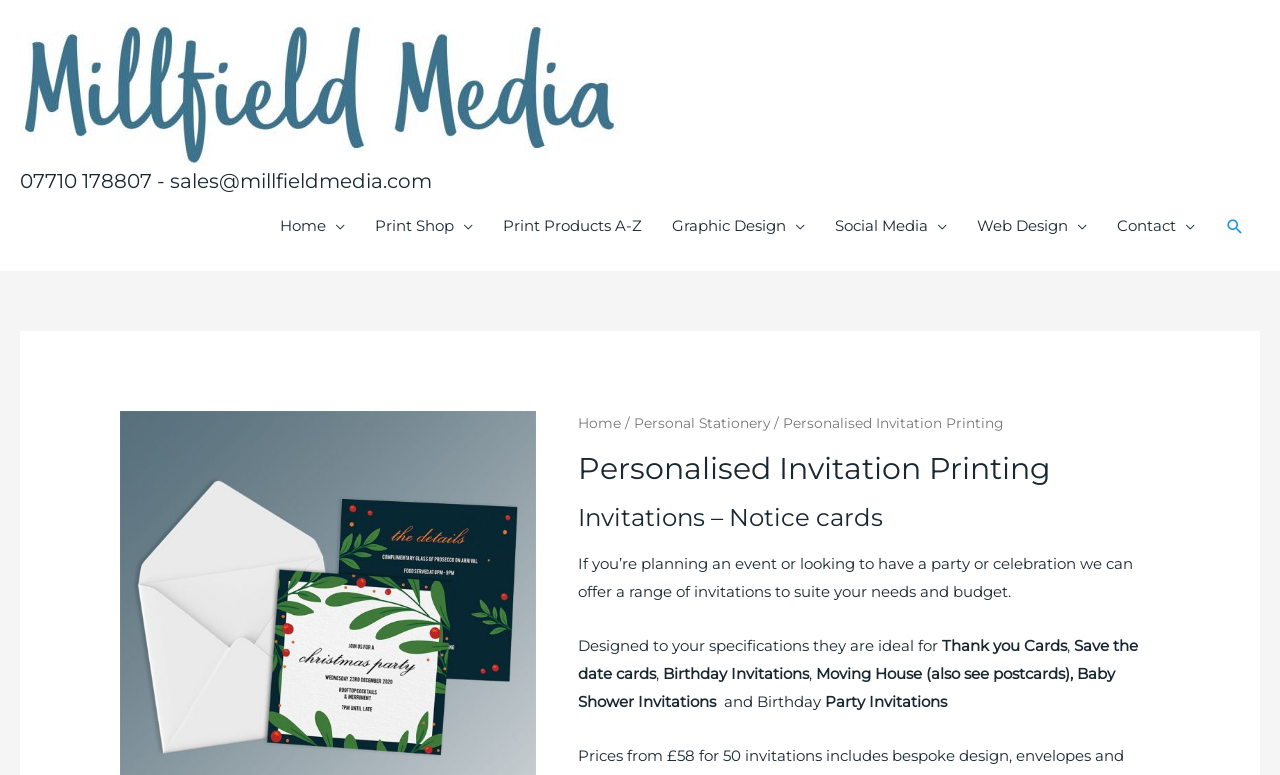Determine the bounding box coordinates of the clickable element to complete this instruction: "View 'Personal Stationery'". Provide the coordinates in the format of four float numbers between 0 and 1, [left, top, right, bottom].

[0.495, 0.536, 0.601, 0.556]